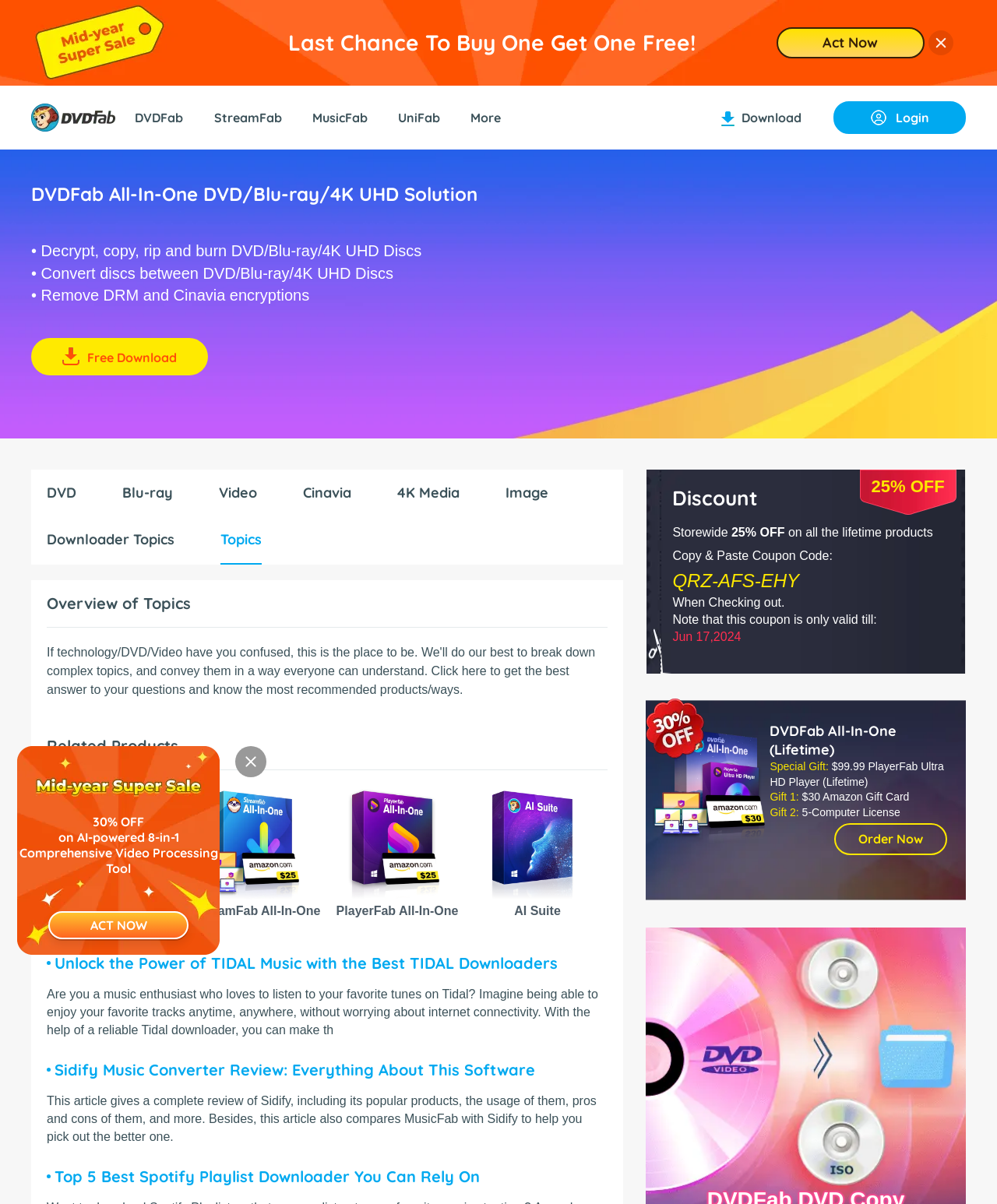Locate the bounding box coordinates of the element's region that should be clicked to carry out the following instruction: "Login to your account". The coordinates need to be four float numbers between 0 and 1, i.e., [left, top, right, bottom].

[0.836, 0.084, 0.969, 0.111]